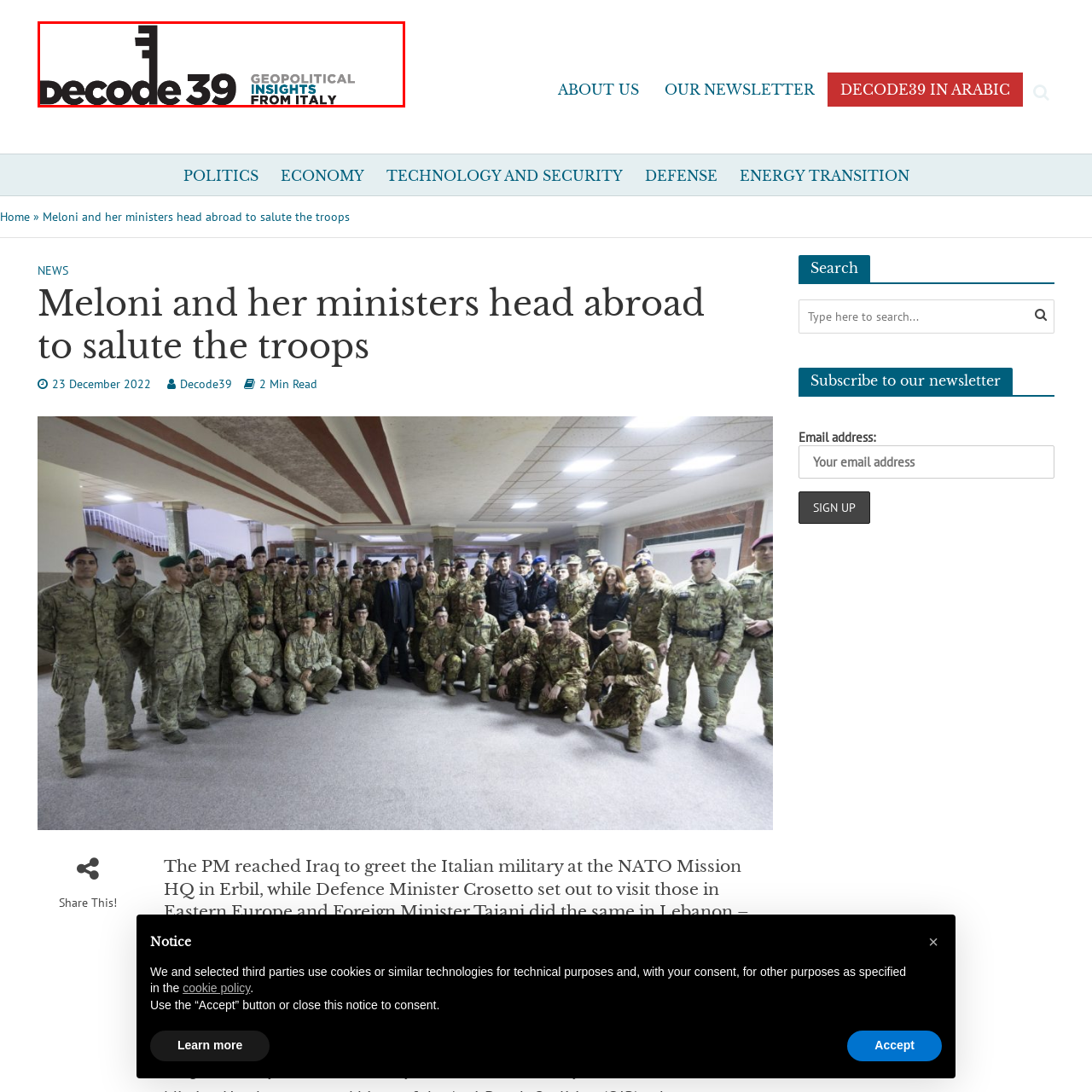Carefully inspect the area of the image highlighted by the red box and deliver a detailed response to the question below, based on your observations: What is the focus of Decode39?

The tagline 'Geopolitical Insights from Italy' and the description of the logo suggest that Decode39 focuses on providing in-depth analysis and commentary on geopolitical issues relevant to Italy and beyond.